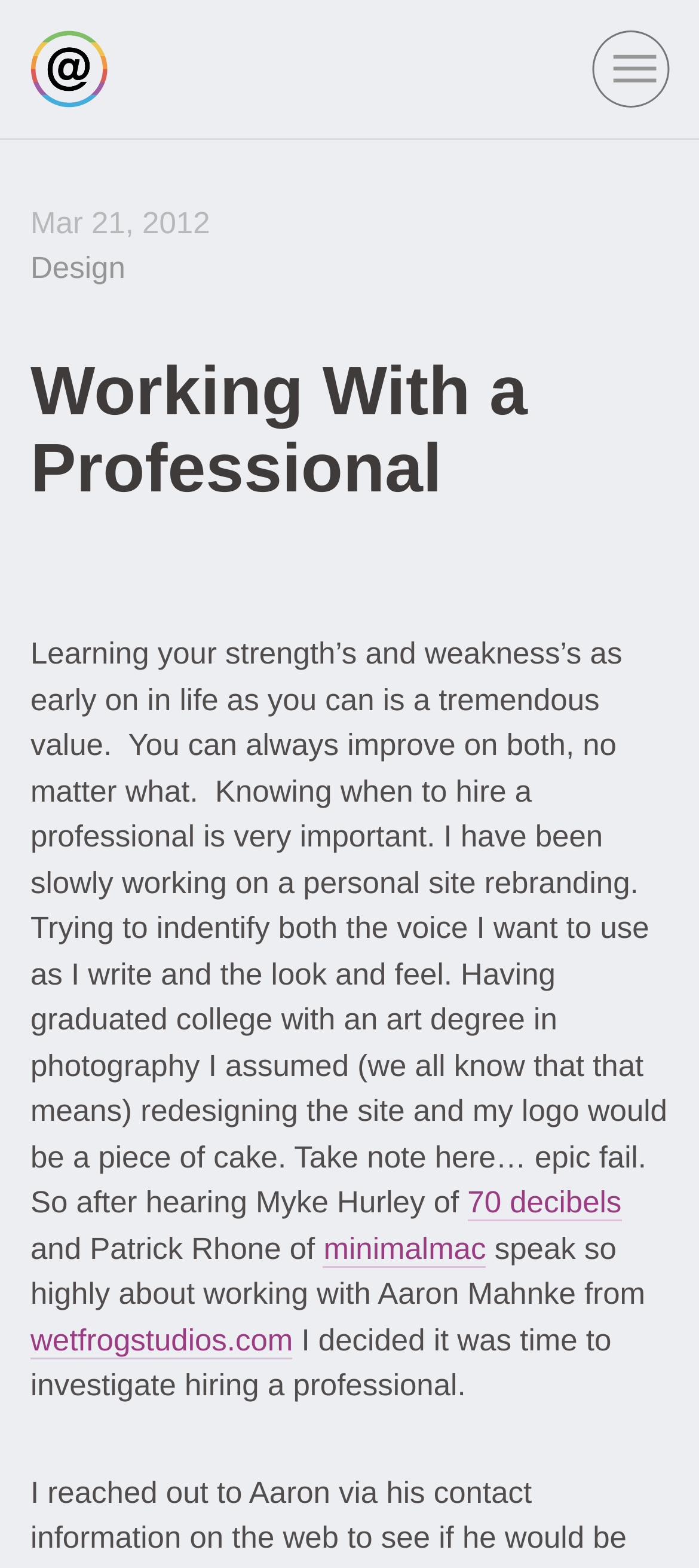How many links are there in the top navigation?
Examine the screenshot and reply with a single word or phrase.

3